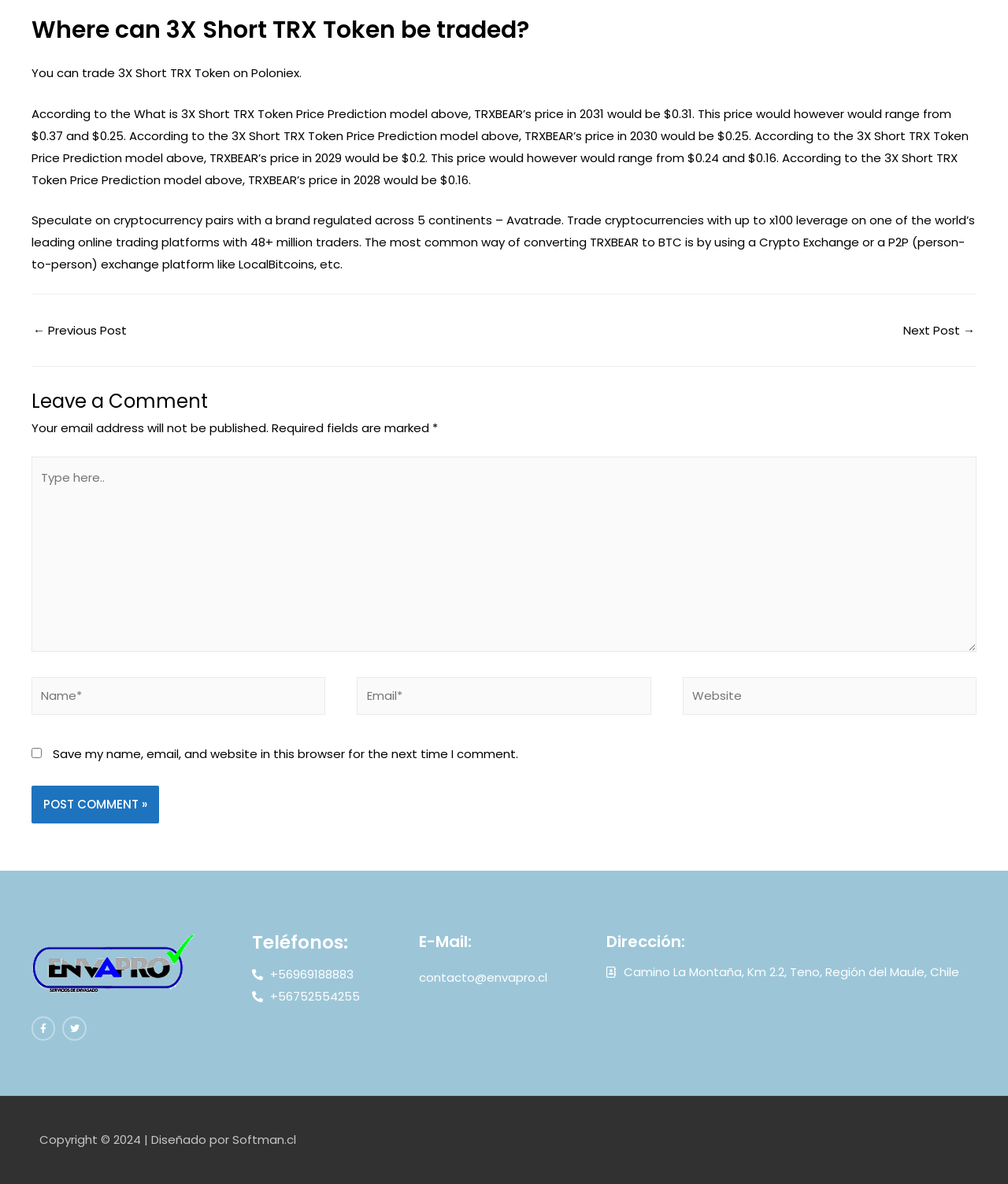Identify the bounding box coordinates for the UI element described as: "parent_node: Name* name="author" placeholder="Name*"". The coordinates should be provided as four floats between 0 and 1: [left, top, right, bottom].

[0.031, 0.572, 0.323, 0.603]